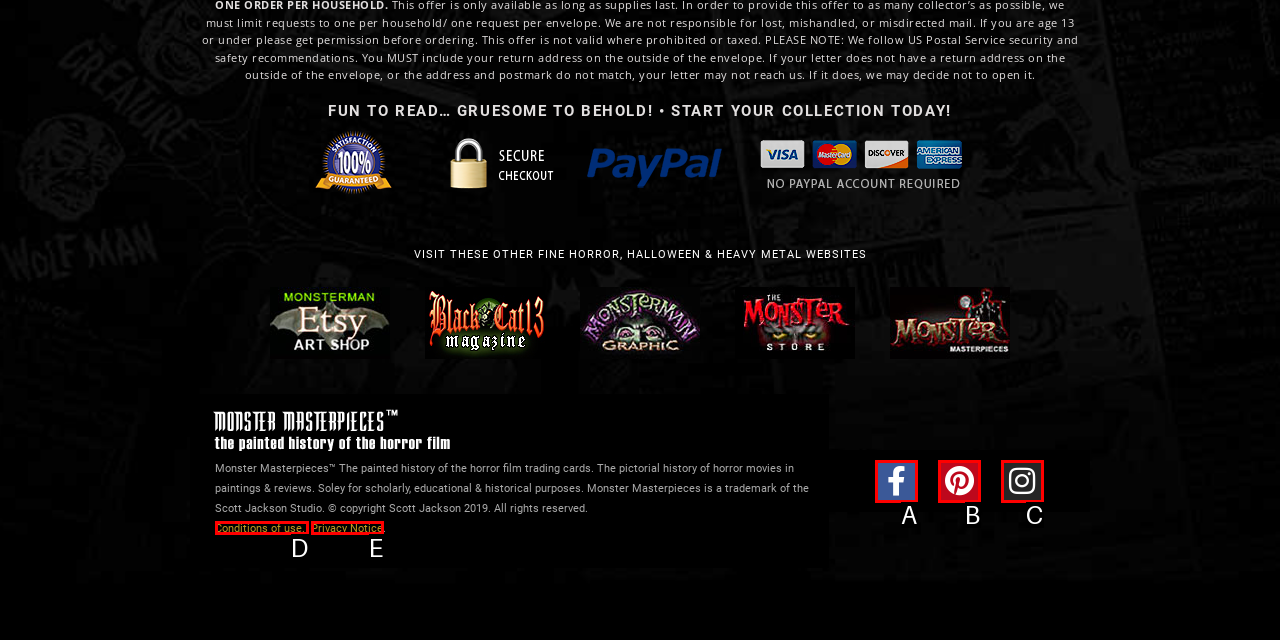Determine which option matches the description: Pinterest. Answer using the letter of the option.

B